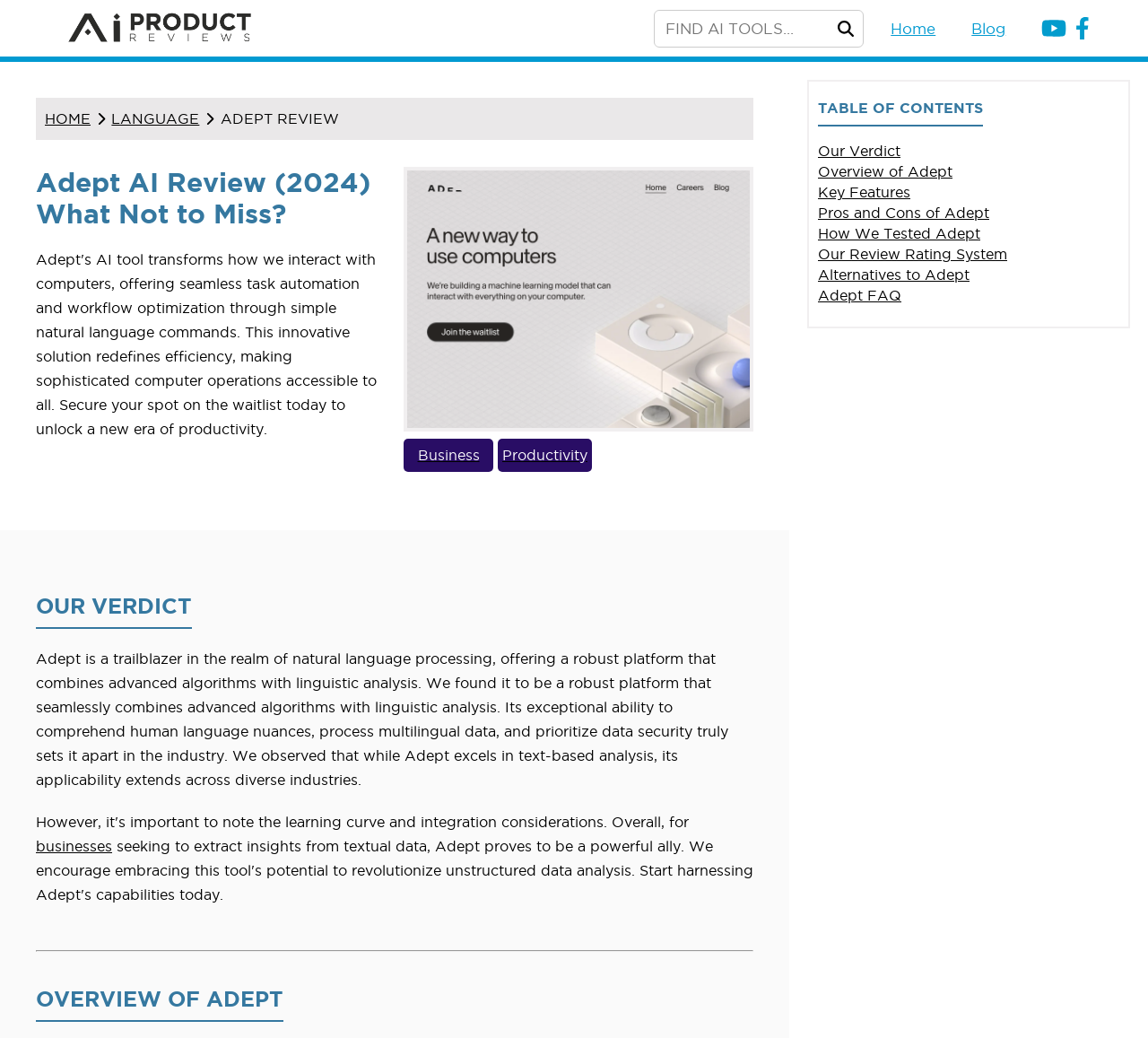What are the two main categories of links in the top navigation bar?
From the image, respond using a single word or phrase.

Home and Language